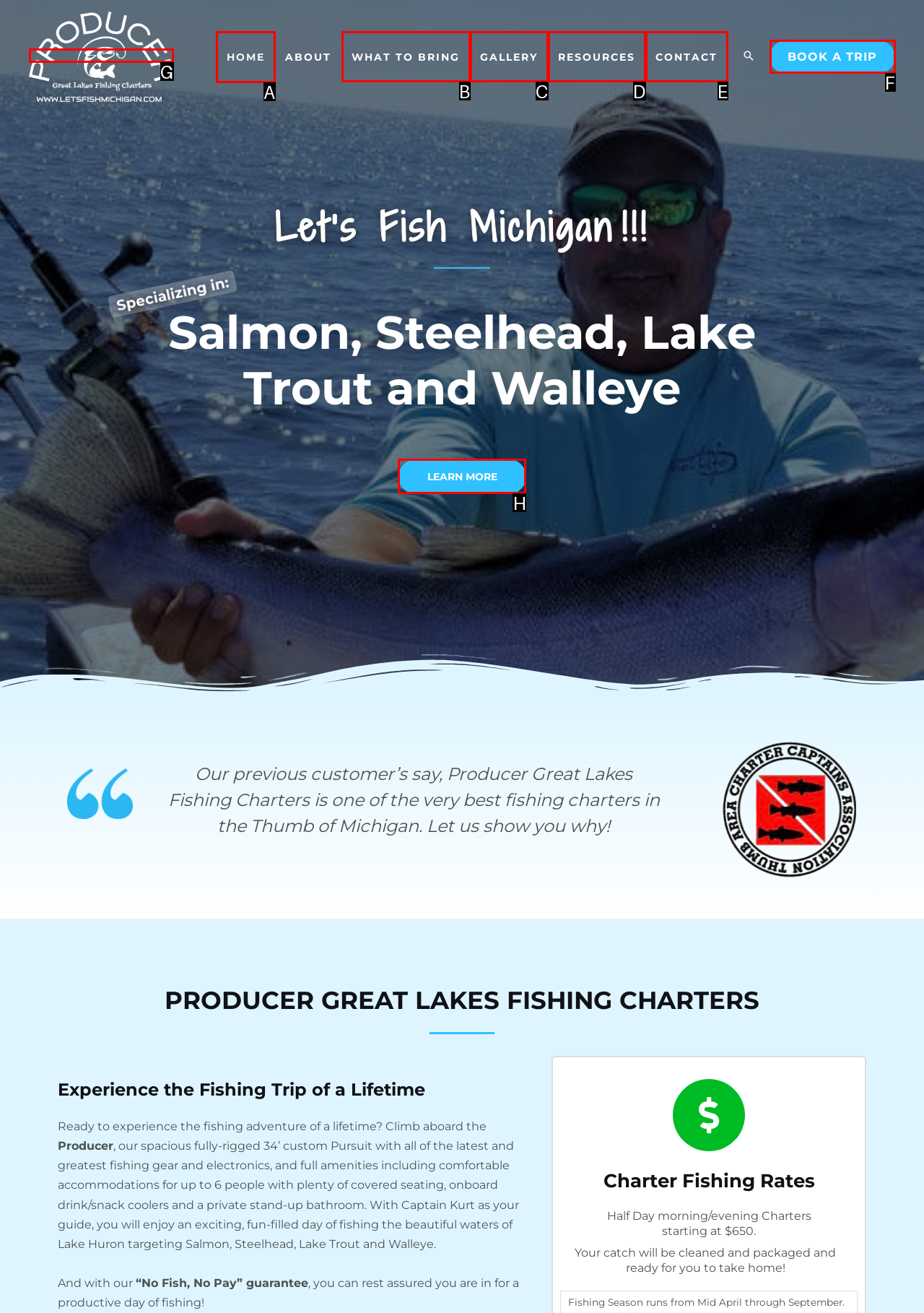Identify the HTML element to click to fulfill this task: Click on the HOME link
Answer with the letter from the given choices.

A